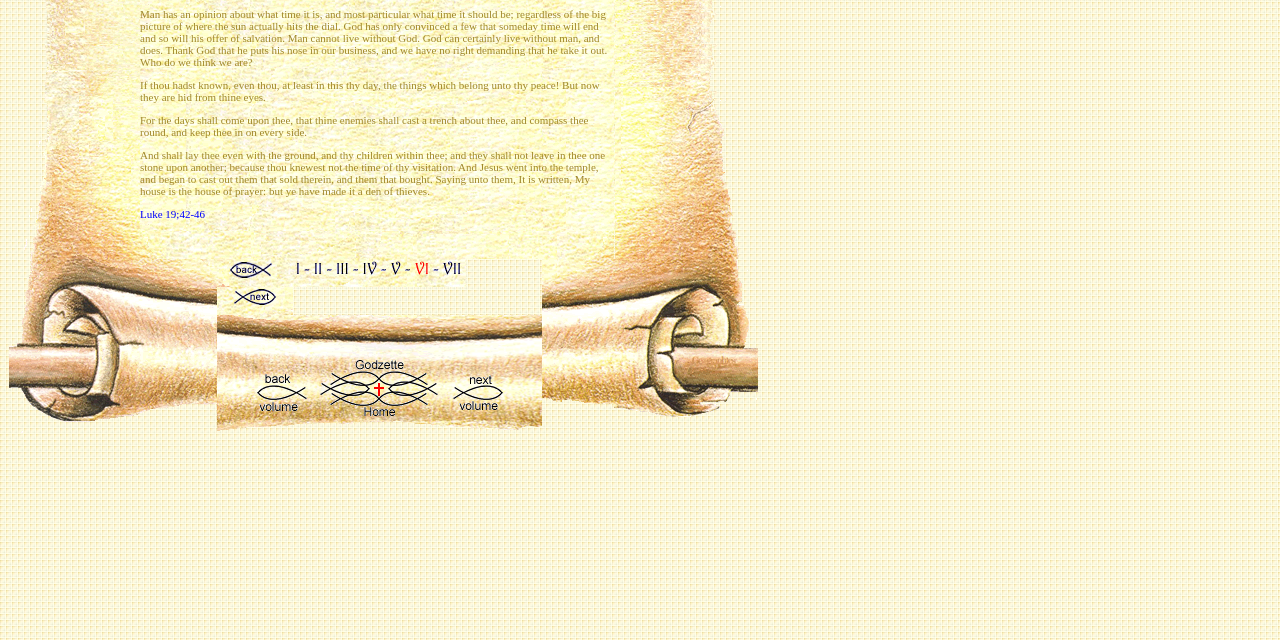Extract the bounding box coordinates of the UI element described by: "name="Image9"". The coordinates should include four float numbers ranging from 0 to 1, e.g., [left, top, right, bottom].

[0.17, 0.47, 0.229, 0.497]